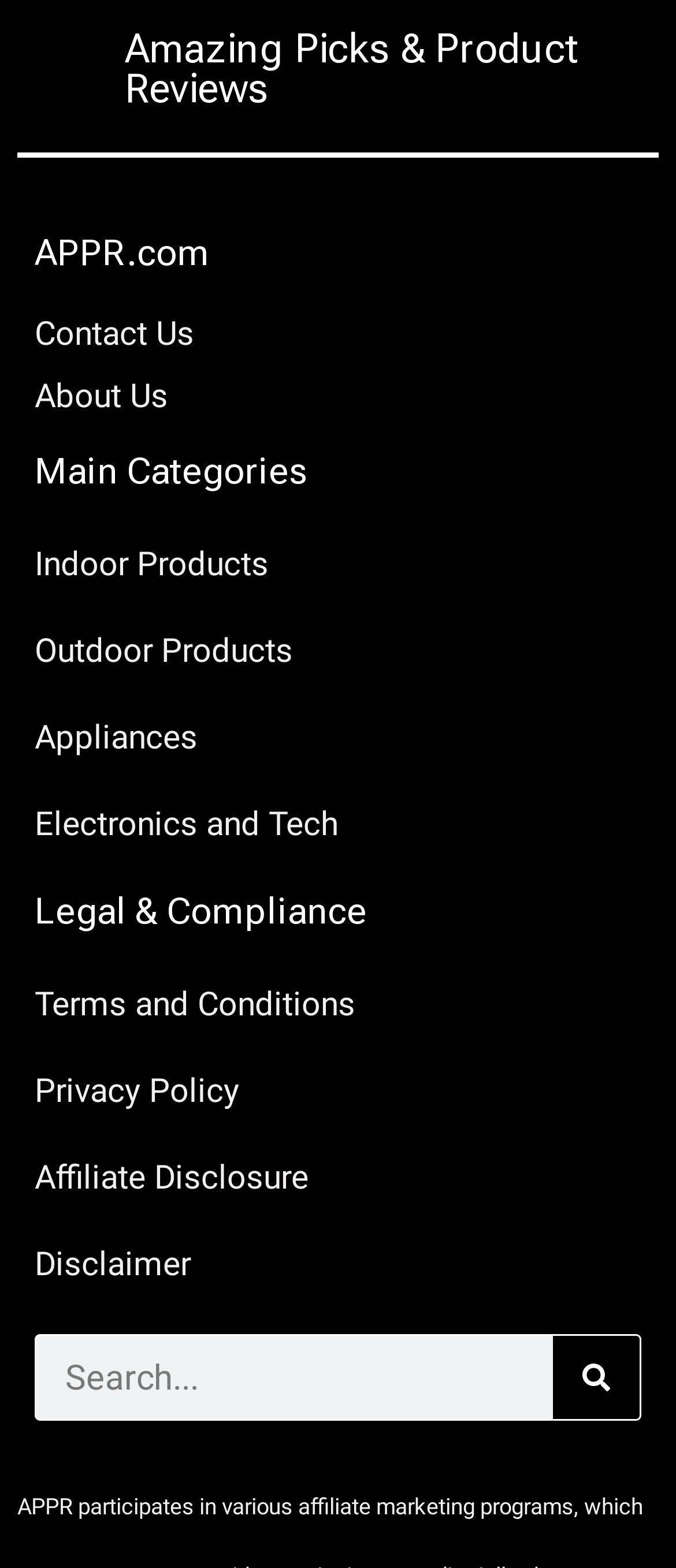Give a concise answer of one word or phrase to the question: 
How many links are listed under 'Legal & Compliance'?

4